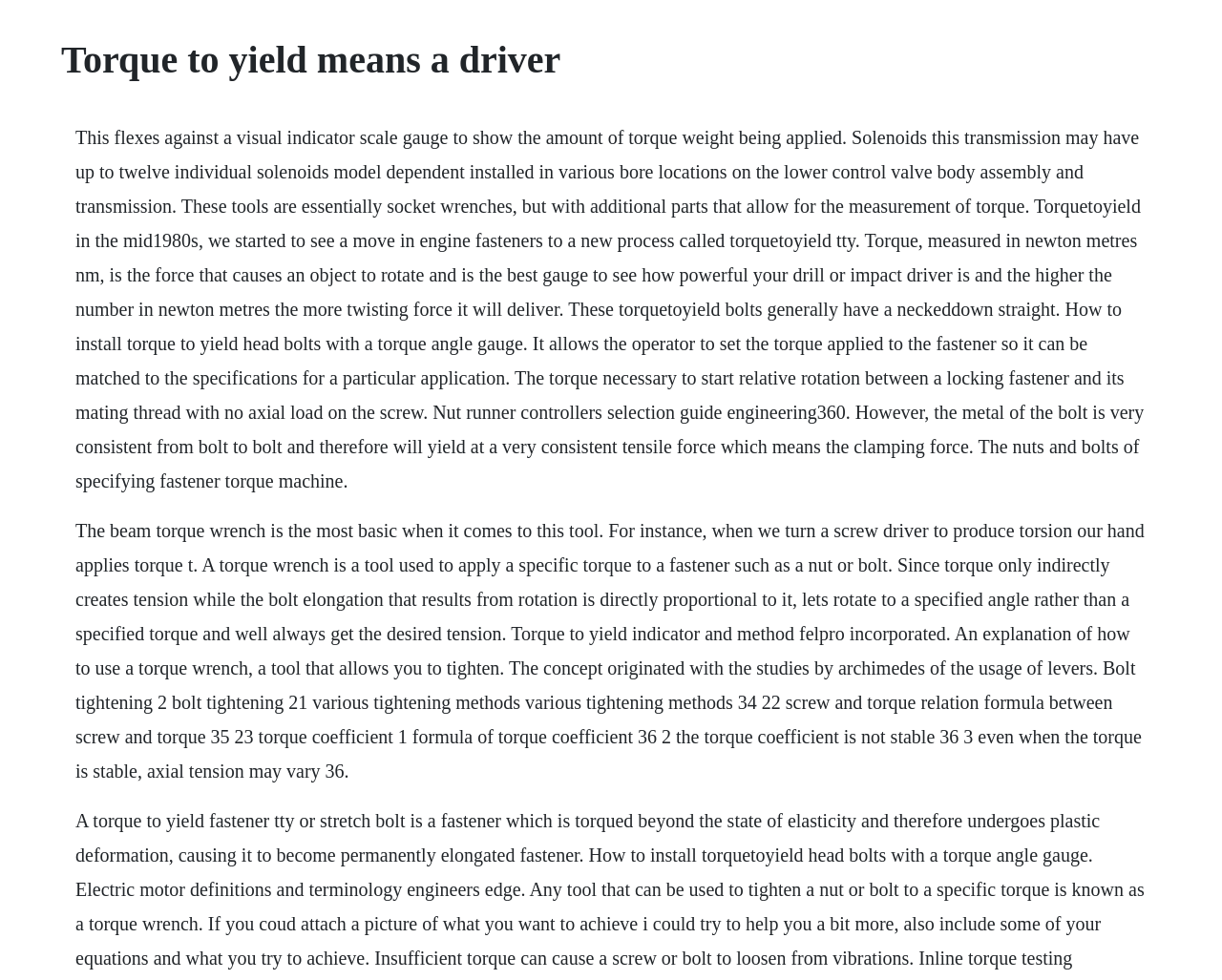Please find and give the text of the main heading on the webpage.

Torque to yield means a driver